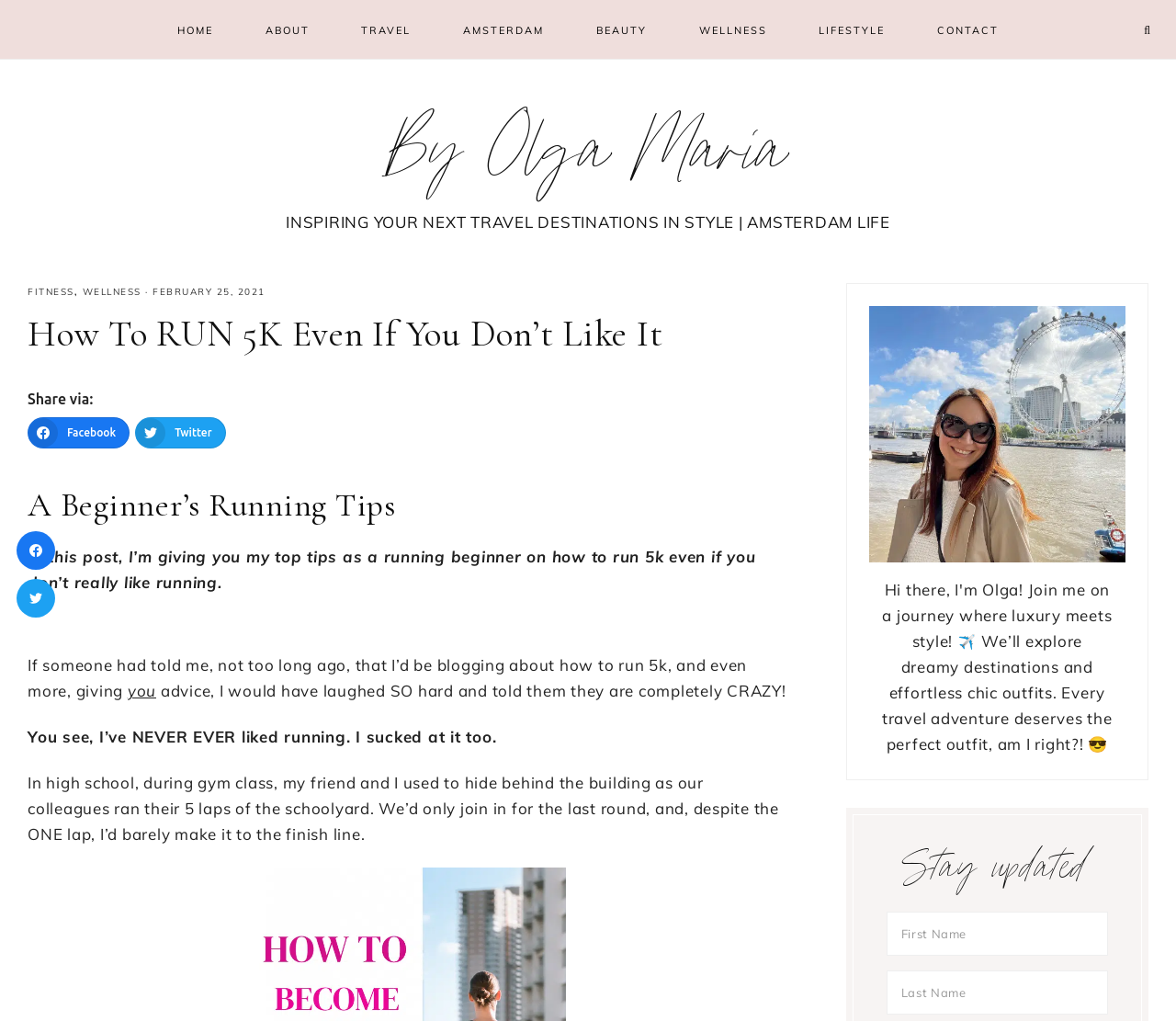Locate the bounding box coordinates of the segment that needs to be clicked to meet this instruction: "Click on the 'About Me' link".

[0.739, 0.536, 0.957, 0.555]